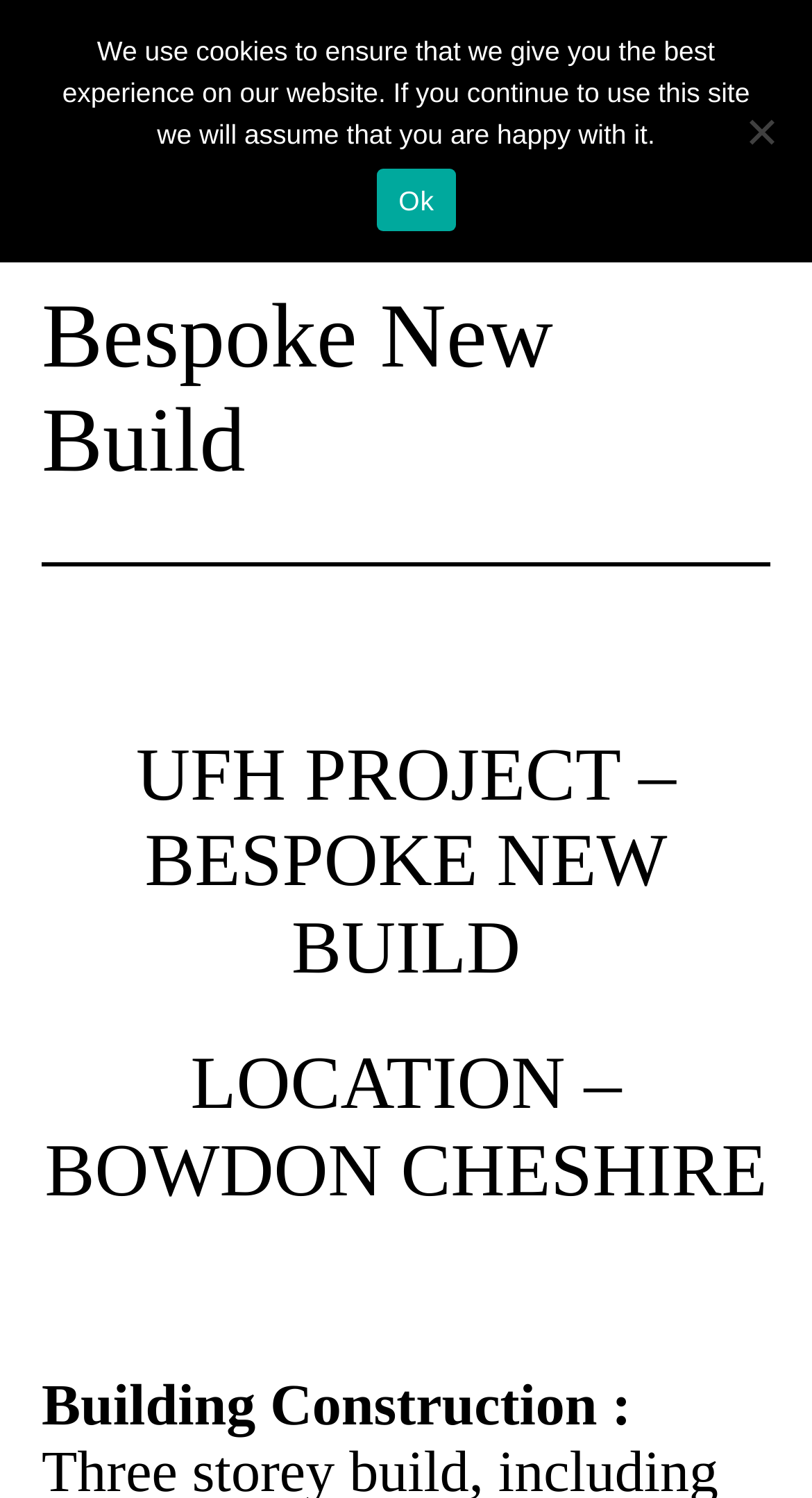What is the type of project described on this webpage?
Please provide a single word or phrase as your answer based on the screenshot.

Bespoke New Build